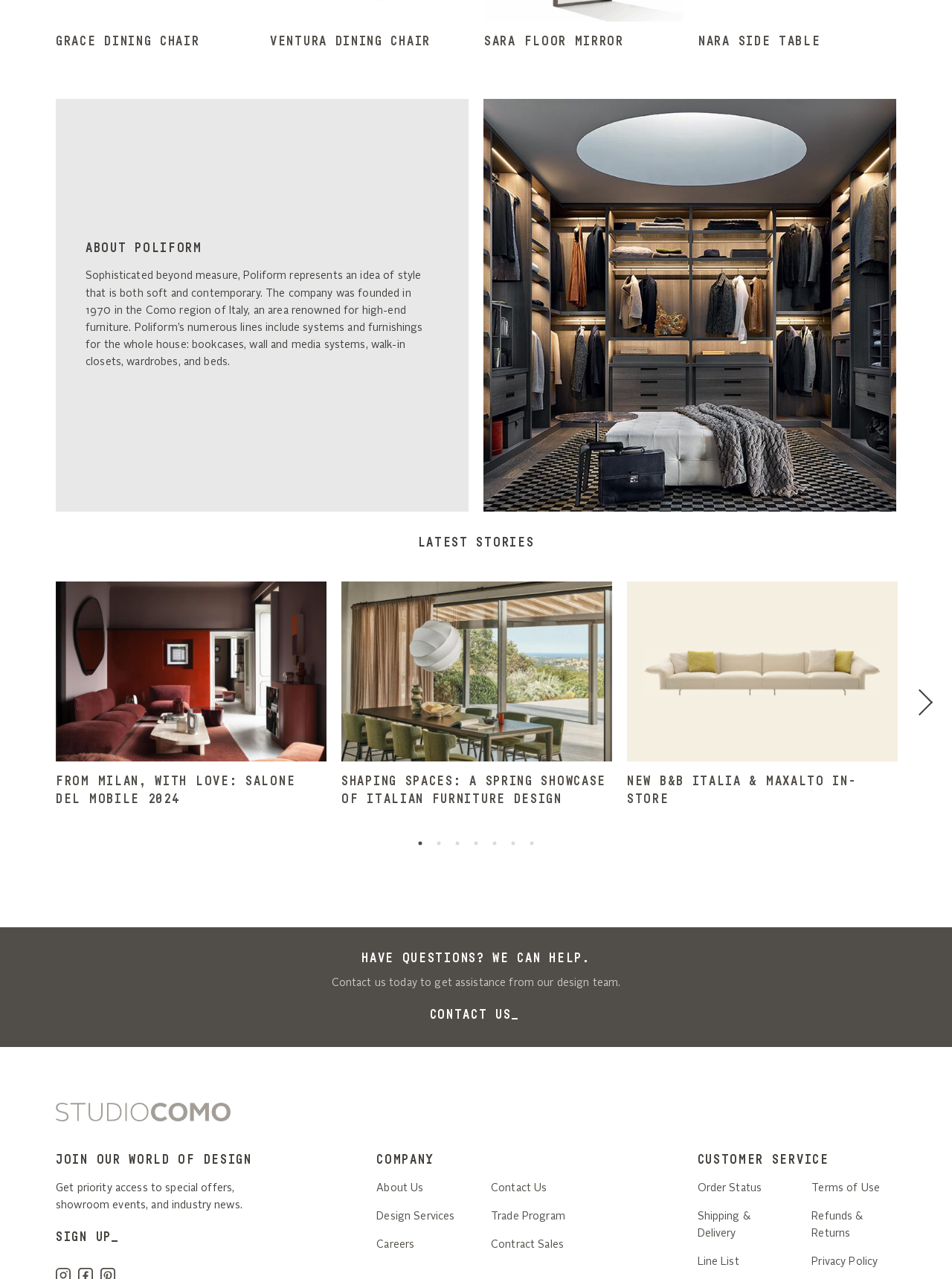Predict the bounding box coordinates of the area that should be clicked to accomplish the following instruction: "Sign up for the design world". The bounding box coordinates should consist of four float numbers between 0 and 1, i.e., [left, top, right, bottom].

[0.059, 0.961, 0.129, 0.974]